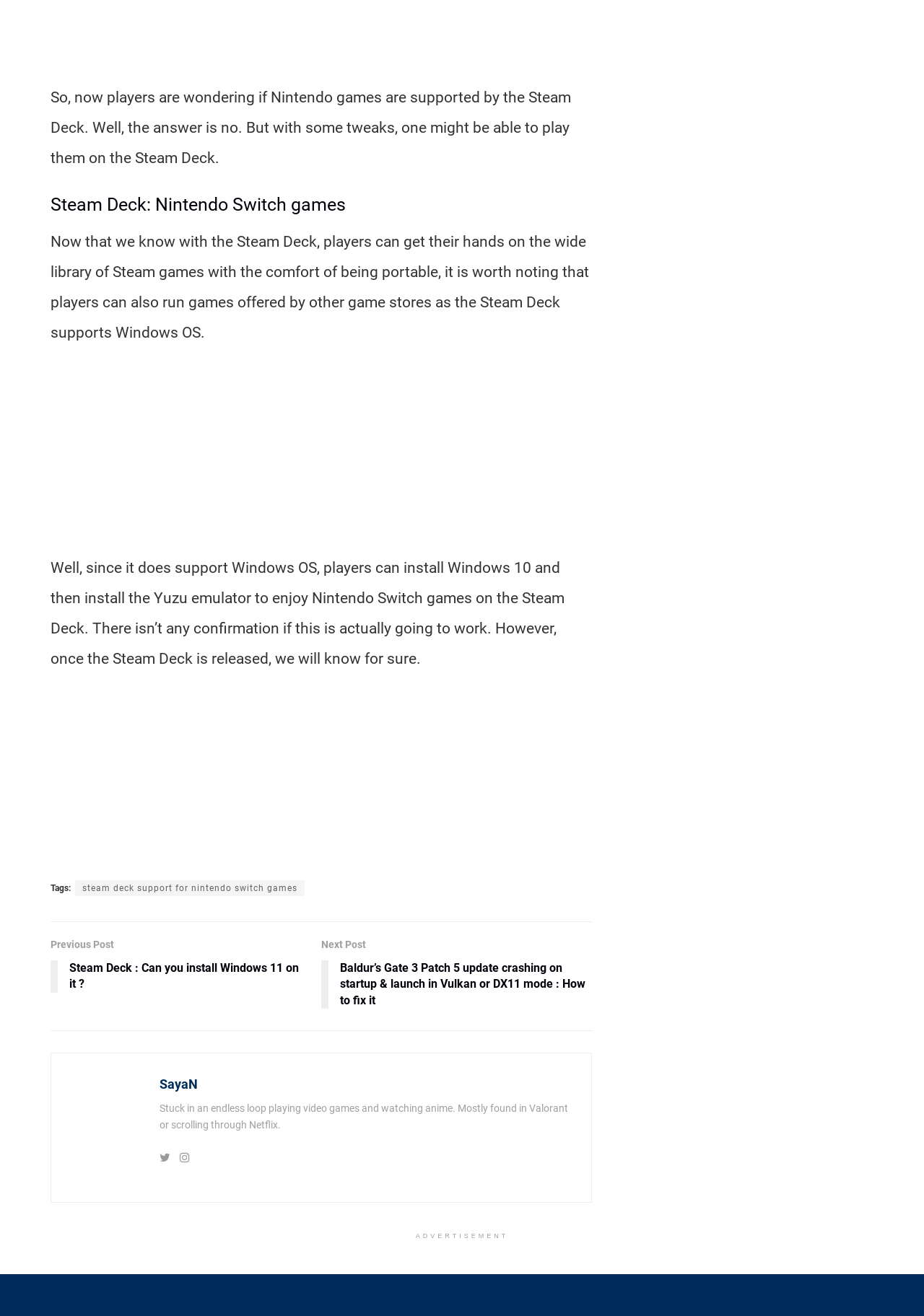Please examine the image and answer the question with a detailed explanation:
What is the topic of the previous post?

The link to the previous post is provided at the bottom of the page, and its title is 'Steam Deck : Can you install Windows 11 on it?'.